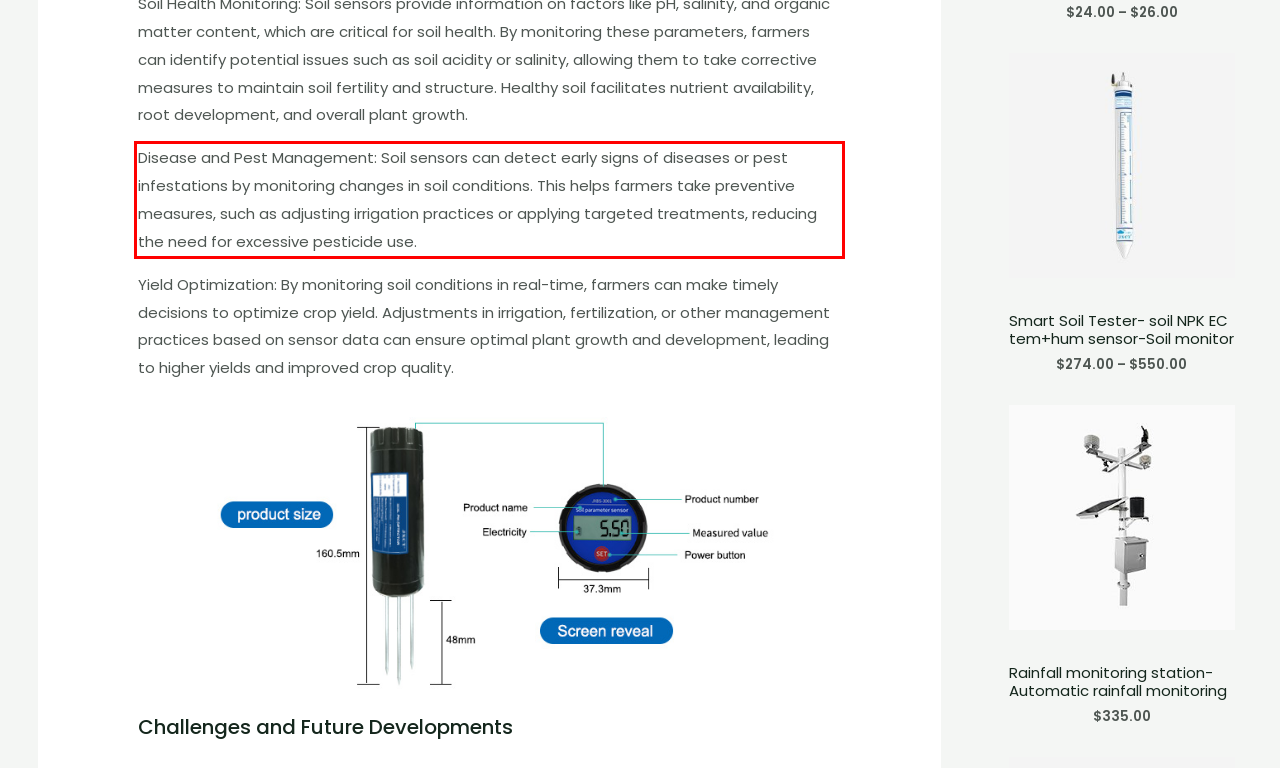Please examine the webpage screenshot and extract the text within the red bounding box using OCR.

Disease and Pest Management: Soil sensors can detect early signs of diseases or pest infestations by monitoring changes in soil conditions. This helps farmers take preventive measures, such as adjusting irrigation practices or applying targeted treatments, reducing the need for excessive pesticide use.